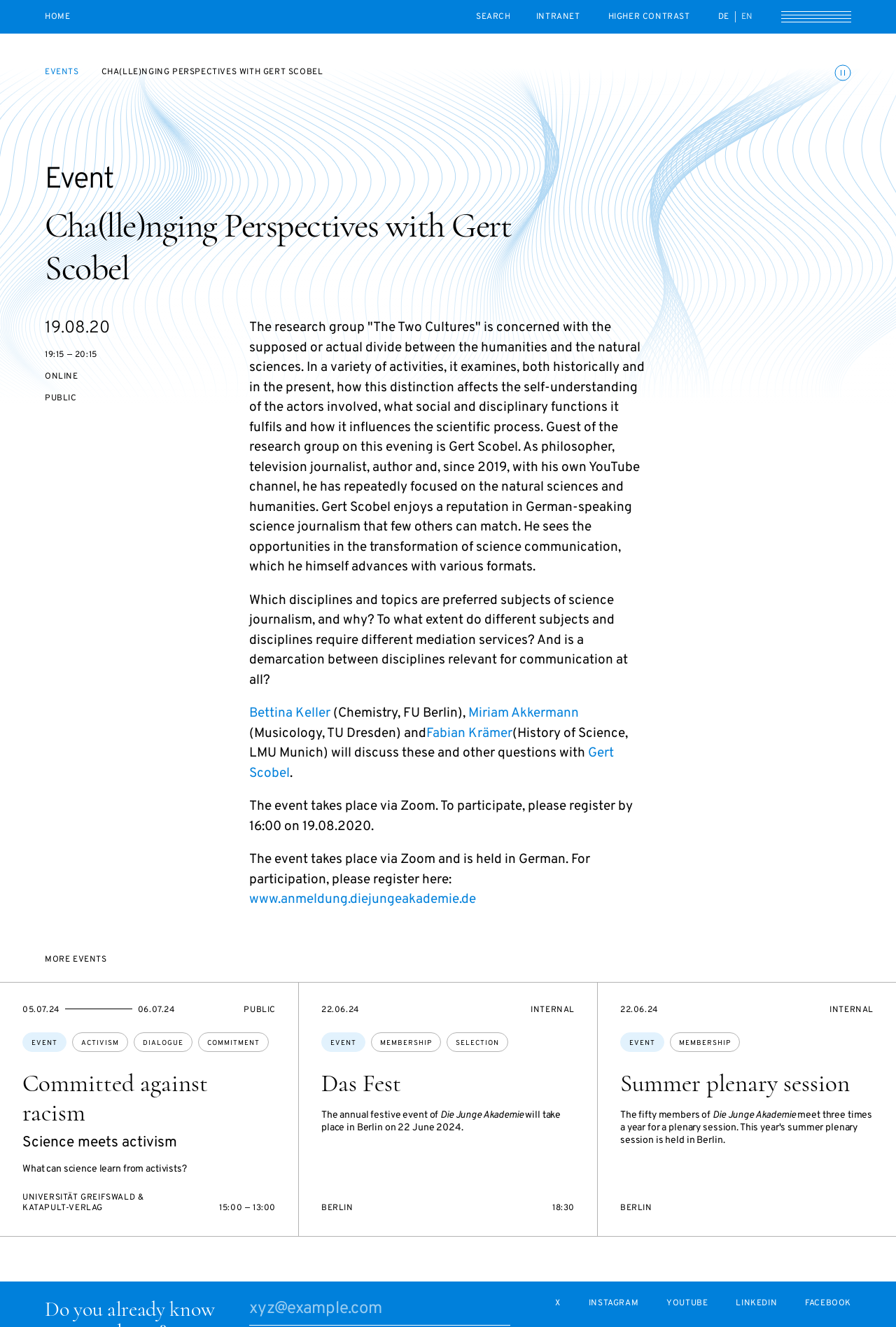What is the date of the event with Gert Scobel?
Answer the question using a single word or phrase, according to the image.

19.08.20